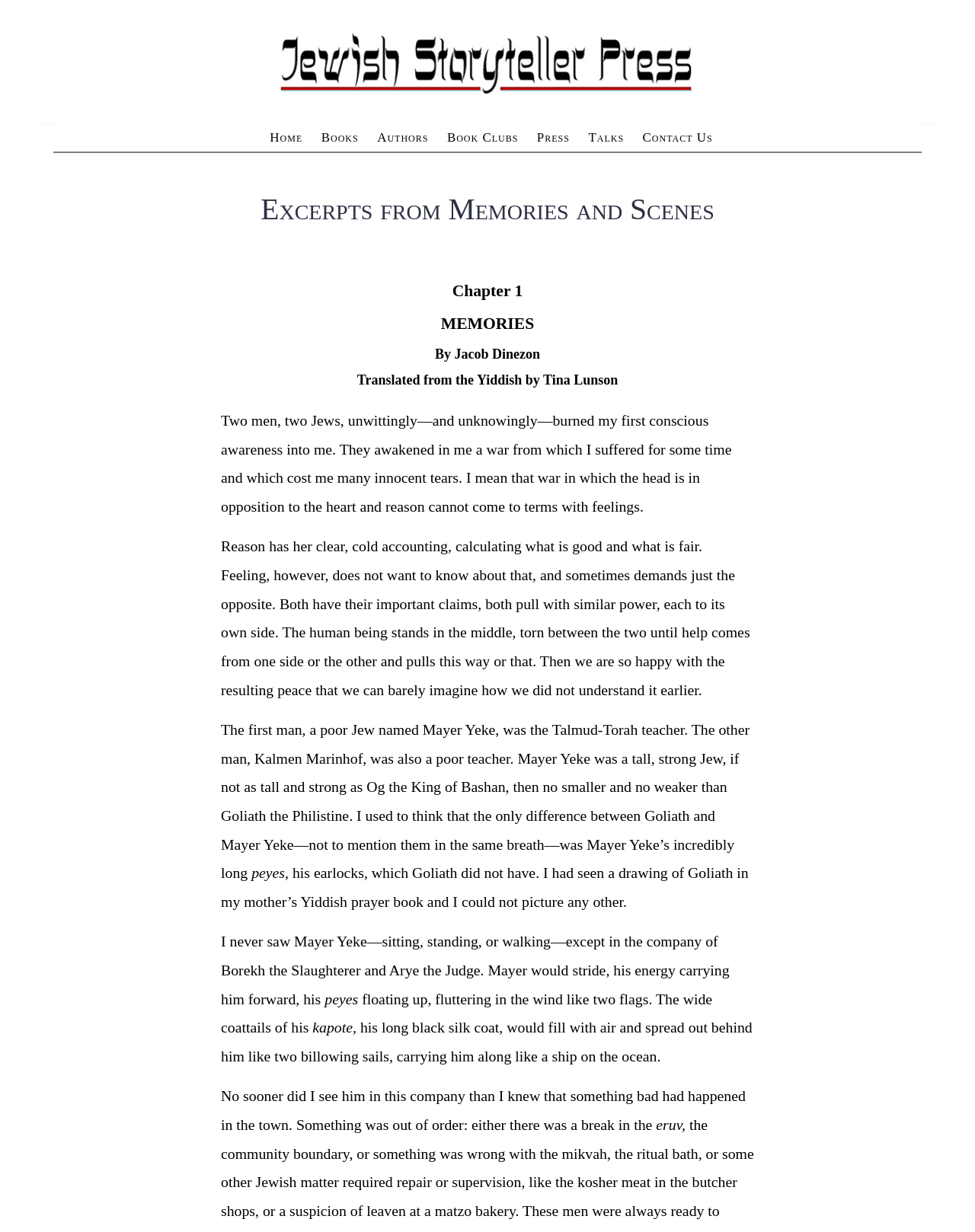What is the name of the publisher of this excerpt?
Based on the image, provide a one-word or brief-phrase response.

Jewish Storyteller Press